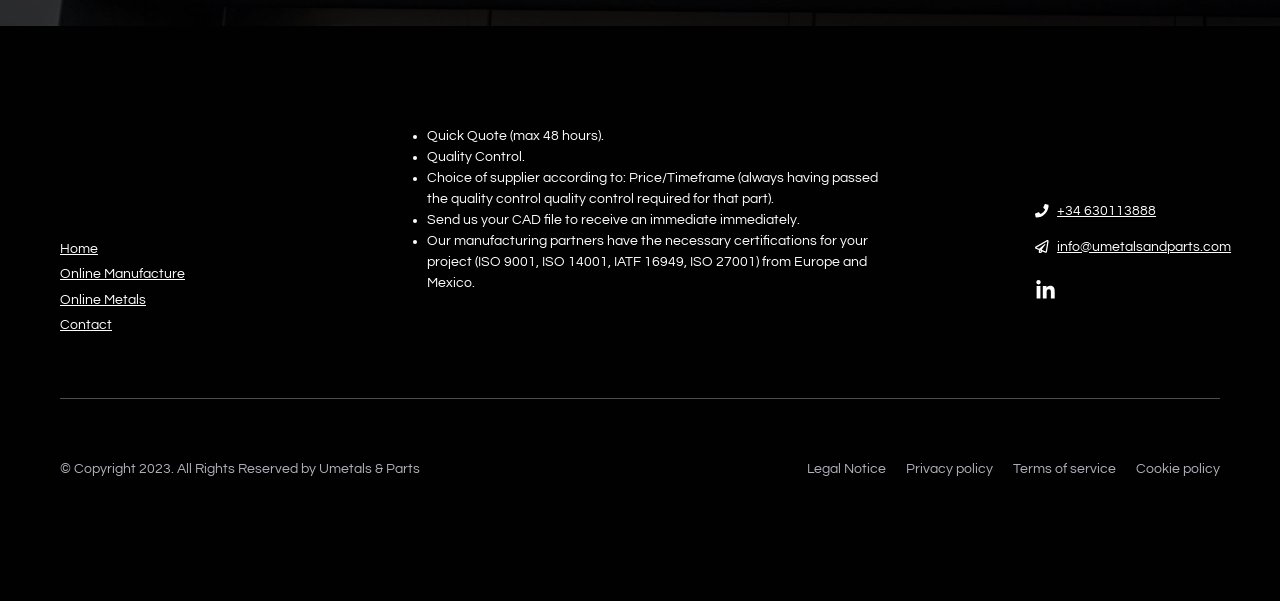Given the description The Bottom Line, predict the bounding box coordinates of the UI element. Ensure the coordinates are in the format (top-left x, top-left y, bottom-right x, bottom-right y) and all values are between 0 and 1.

None